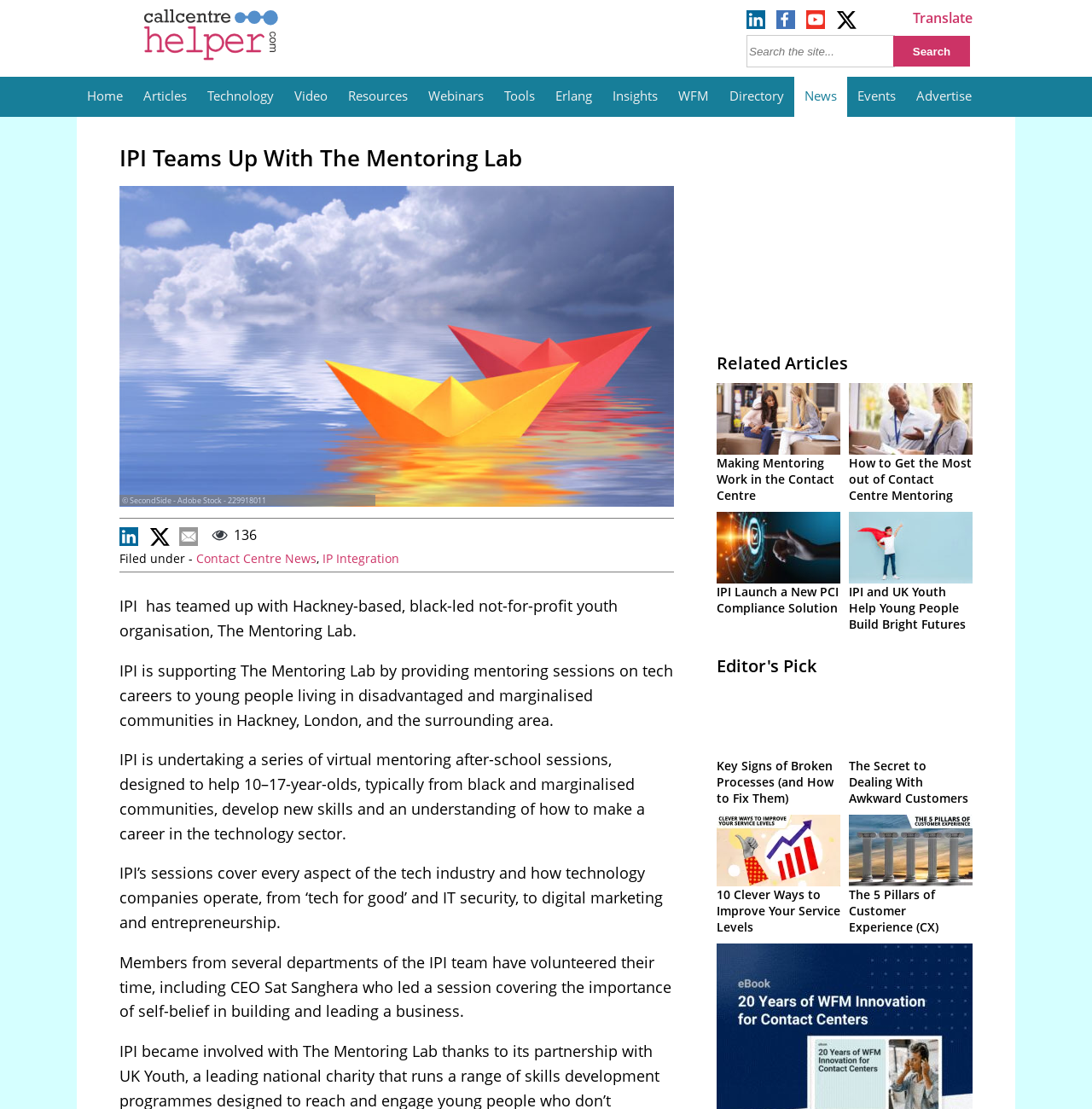What is the topic of the session led by CEO Sat Sanghera?
Answer the question with a detailed and thorough explanation.

As mentioned in the webpage content, CEO Sat Sanghera led a session covering the importance of self-belief in building and leading a business, as part of IPI's virtual mentoring after-school sessions.